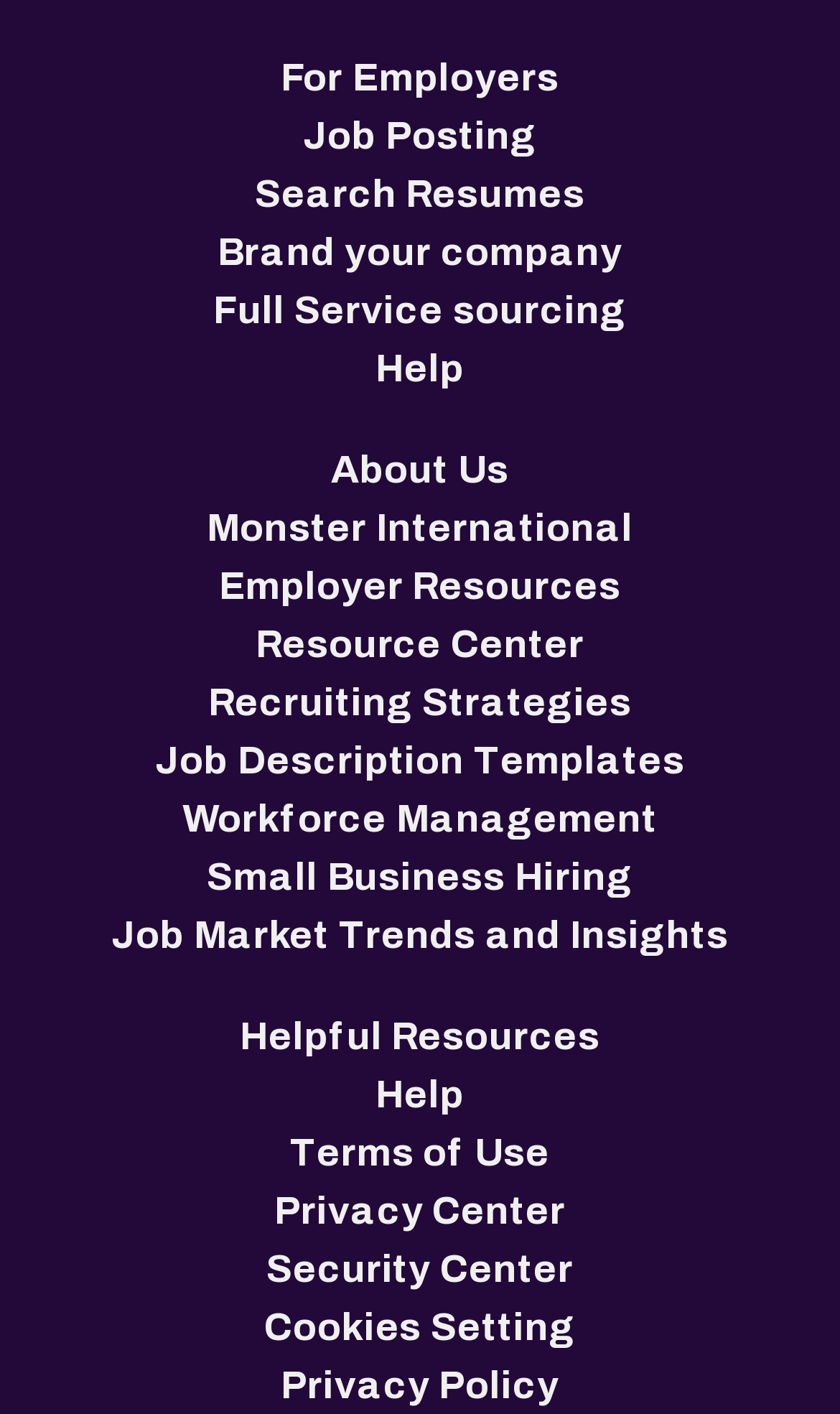Please locate the UI element described by "Privacy Policy" and provide its bounding box coordinates.

None